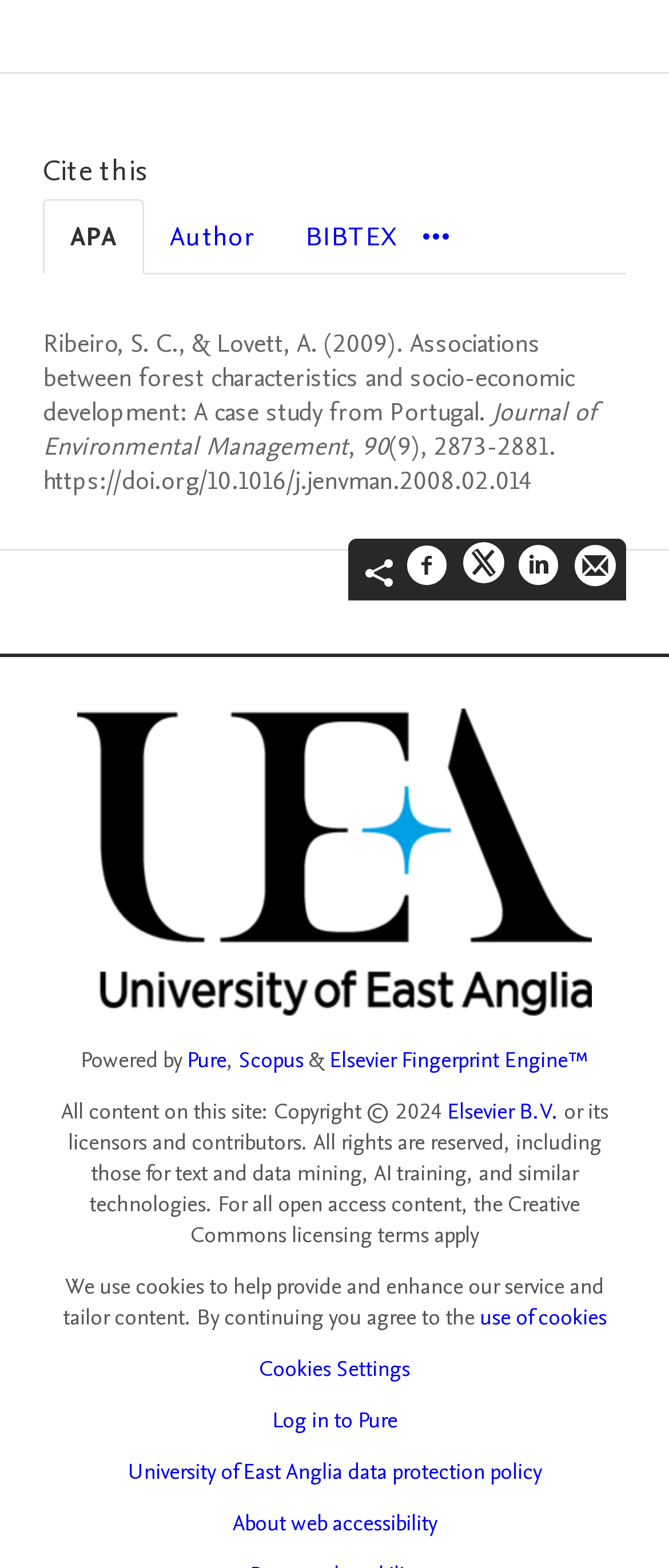Could you determine the bounding box coordinates of the clickable element to complete the instruction: "Log in to Pure"? Provide the coordinates as four float numbers between 0 and 1, i.e., [left, top, right, bottom].

[0.406, 0.896, 0.594, 0.916]